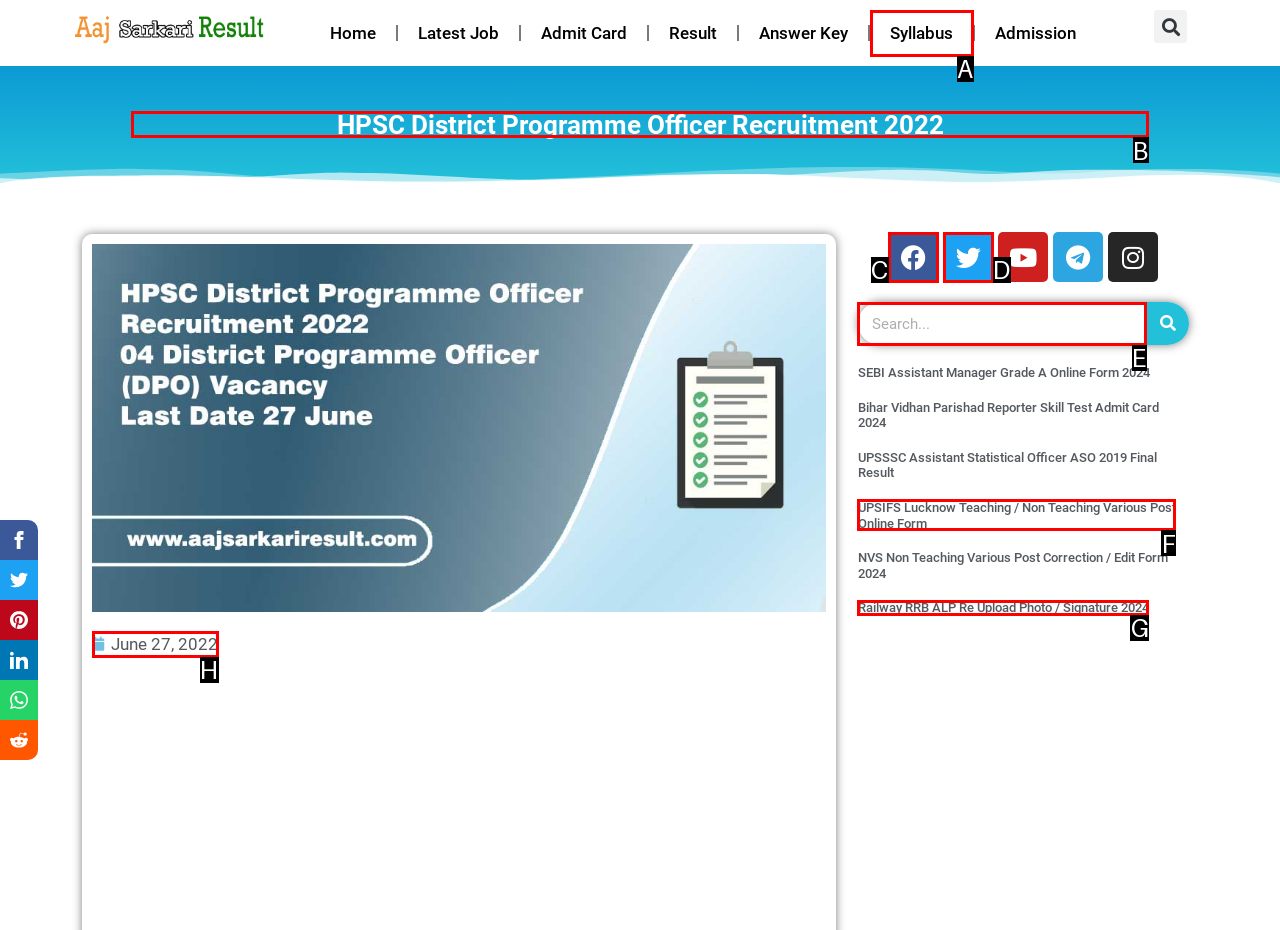Tell me which one HTML element I should click to complete the following task: View the 'HPSC District Programme Officer Recruitment 2022' article
Answer with the option's letter from the given choices directly.

B